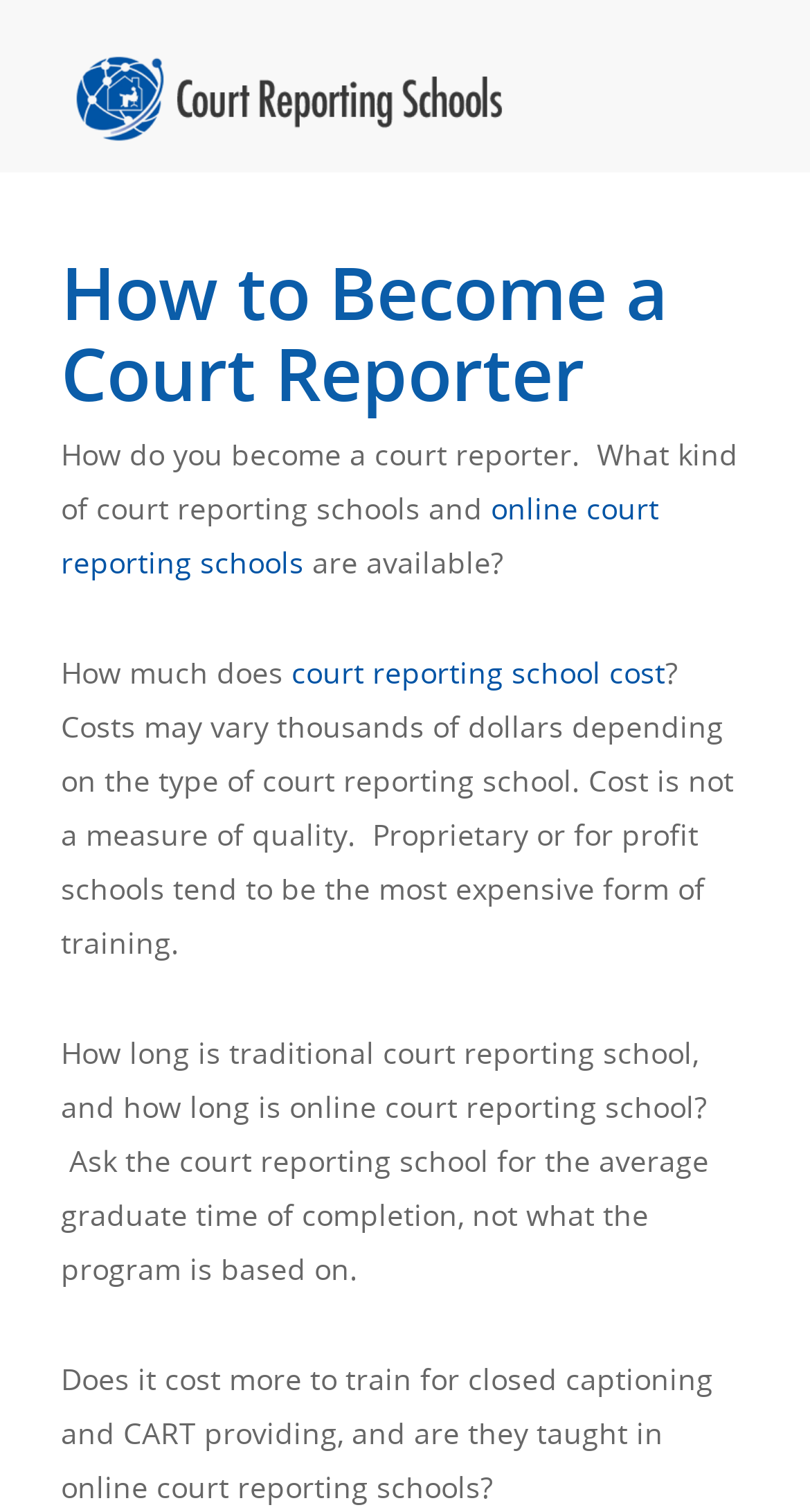Provide a thorough description of the webpage you see.

The webpage is about becoming a court reporter and provides information on court reporting schools. At the top, there is a link to "Court Reporting Schools" accompanied by an image with the same name, taking up a significant portion of the top section. 

Below the image, there is a heading that reads "How to Become a Court Reporter". Underneath the heading, there is a block of text that explains the process of becoming a court reporter, including the availability of online court reporting schools. 

The text is divided into several paragraphs, with links to "online court reporting schools" and "court reporting school cost" embedded within the text. The paragraphs discuss the cost of court reporting school, which can vary depending on the type of school, and how it does not necessarily measure the quality of the education. 

Further down, there are more paragraphs that discuss the duration of traditional and online court reporting school, as well as the additional training required for closed captioning and CART providing.